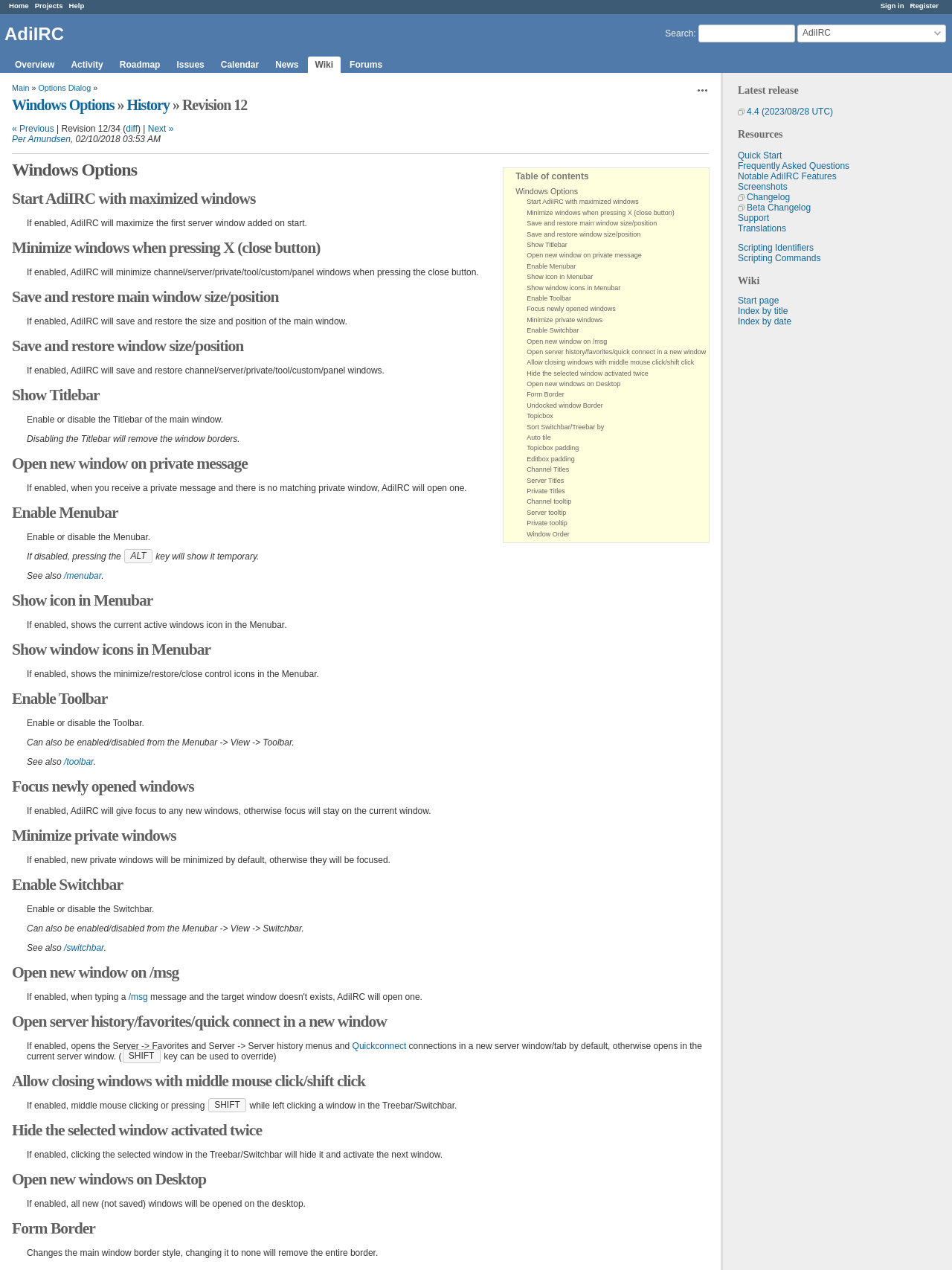Please answer the following question using a single word or phrase: 
What is the name of the software?

AdiIRC